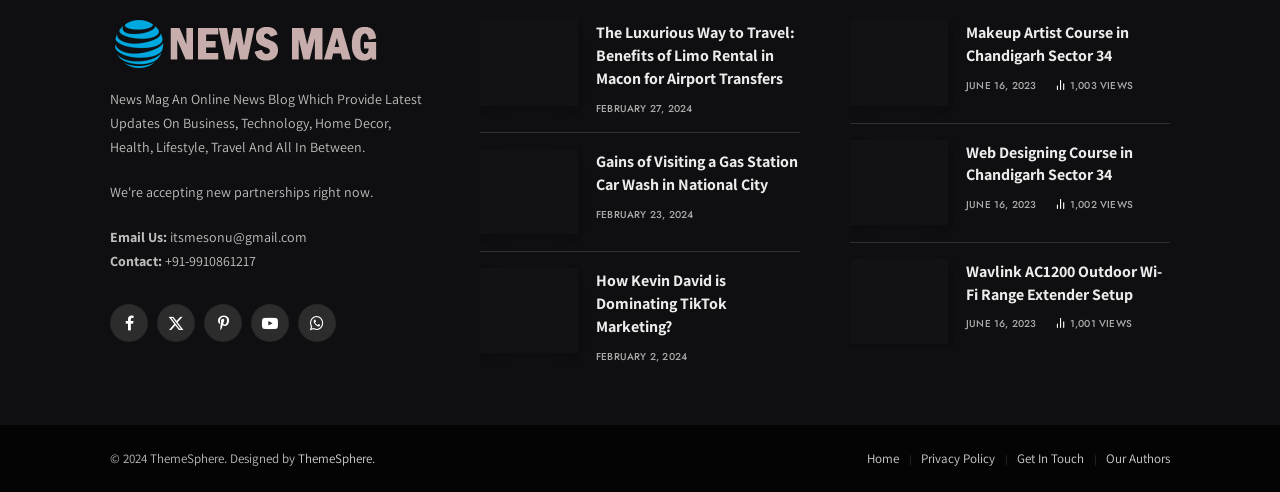Determine the bounding box coordinates of the section I need to click to execute the following instruction: "View the article about Web Designing Course in Chandigarh Sector 34". Provide the coordinates as four float numbers between 0 and 1, i.e., [left, top, right, bottom].

[0.664, 0.284, 0.741, 0.457]